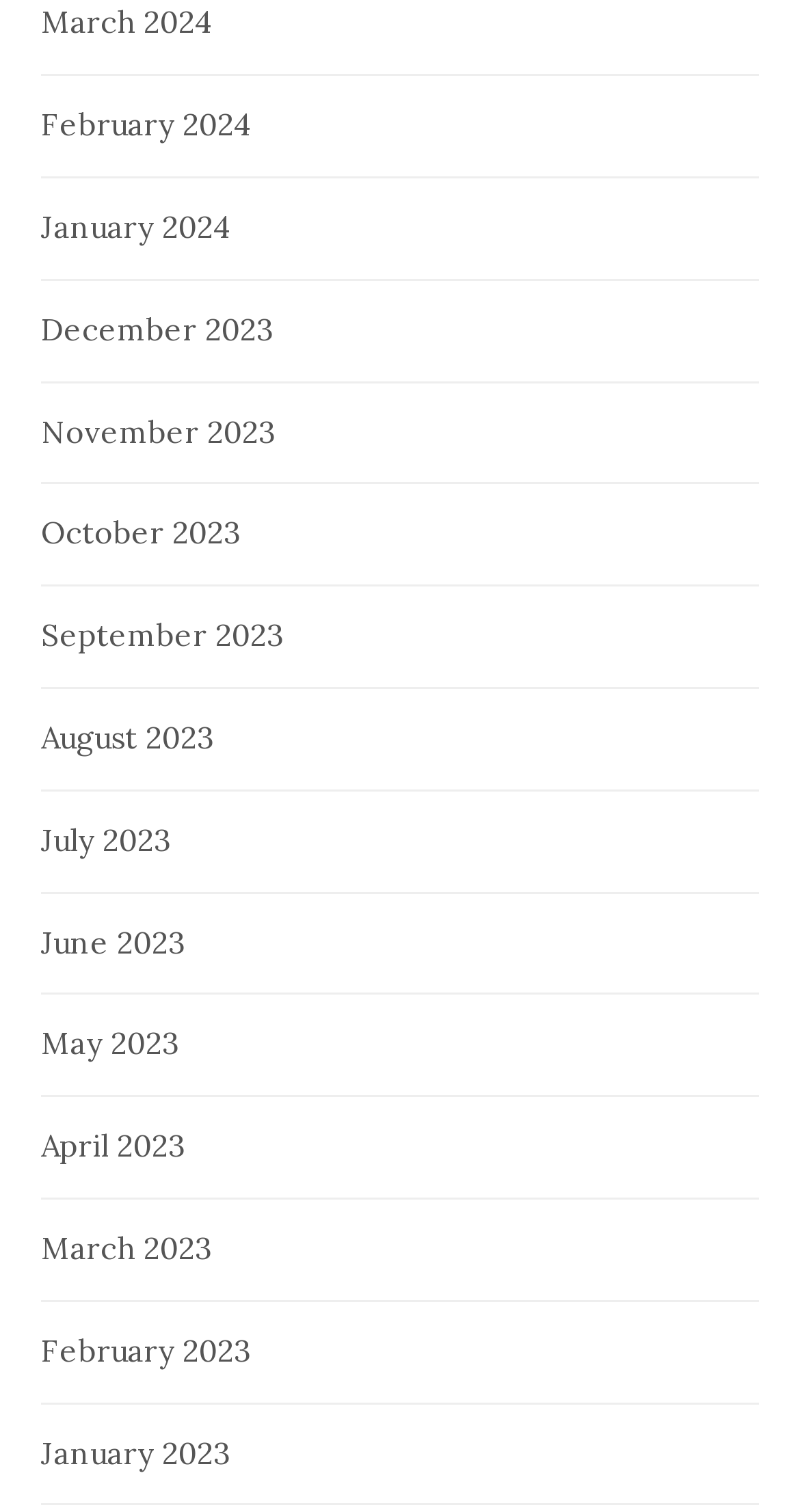What is the vertical position of the link 'February 2024'?
Utilize the image to construct a detailed and well-explained answer.

By comparing the y1 and y2 coordinates of the link 'February 2024' with the other links, I determined that it is located above the middle of the webpage.